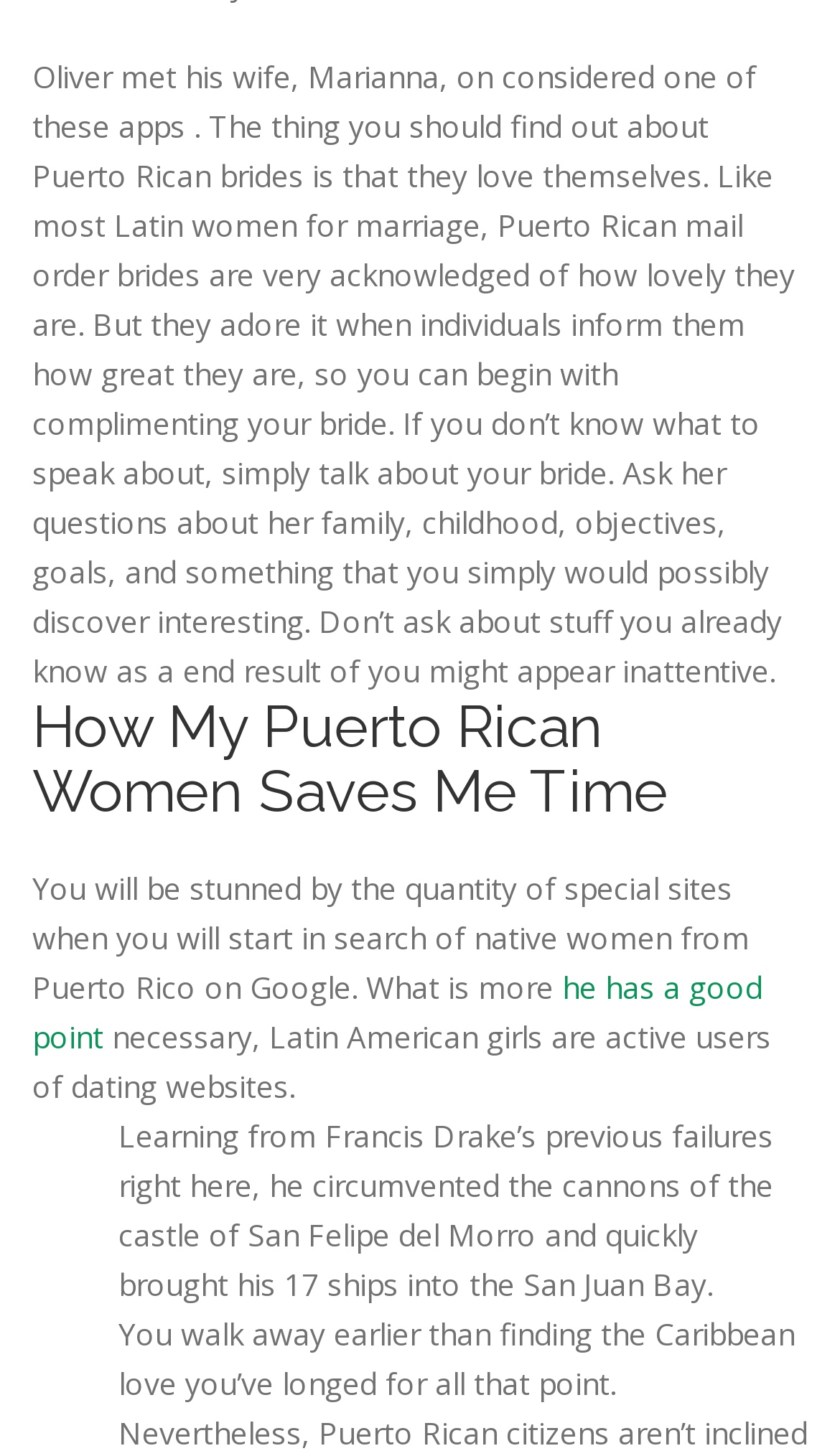Please give a succinct answer to the question in one word or phrase:
What is the author's experience with dating apps?

Met his wife